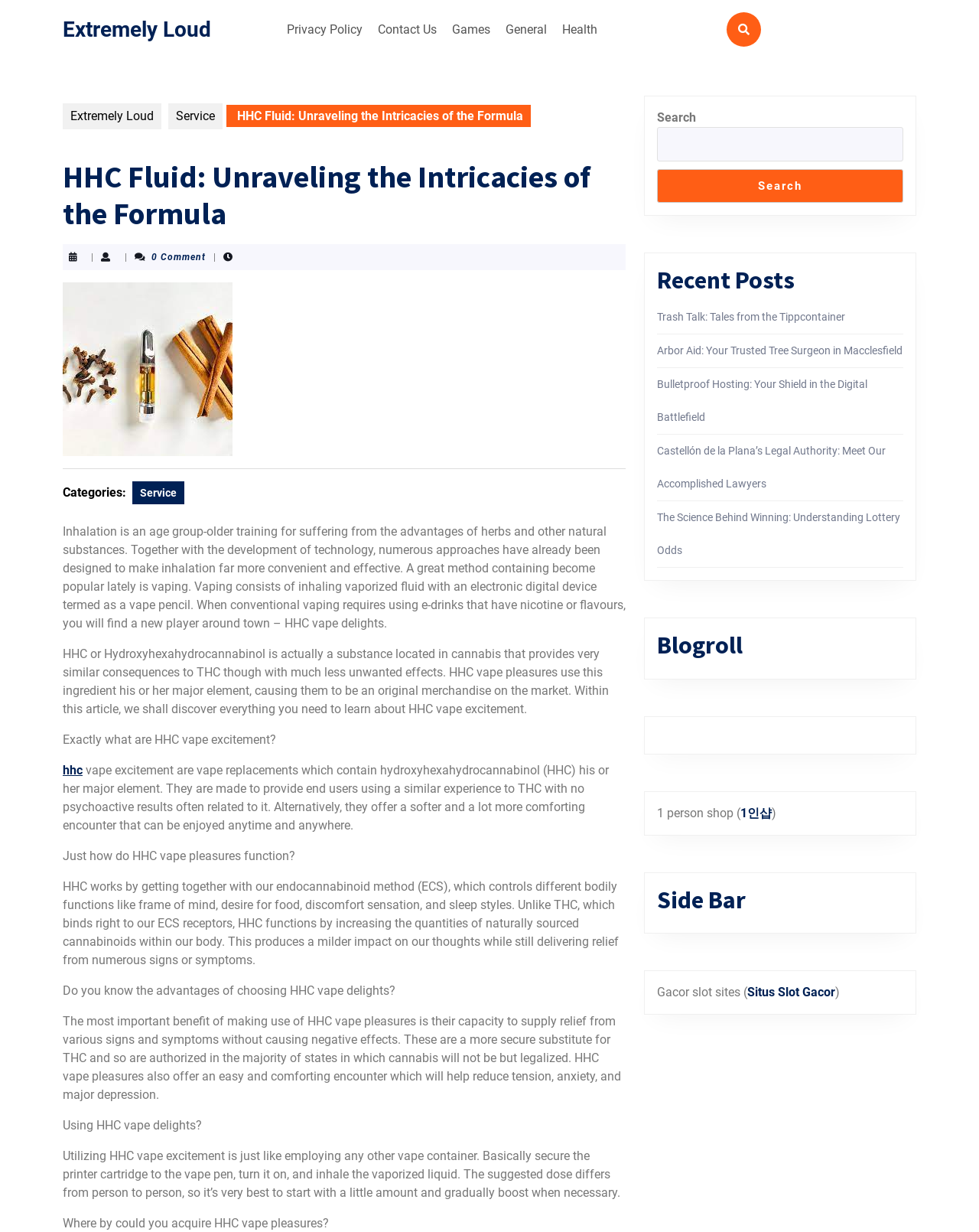Mark the bounding box of the element that matches the following description: "parent_node: Search name="s"".

[0.671, 0.103, 0.923, 0.131]